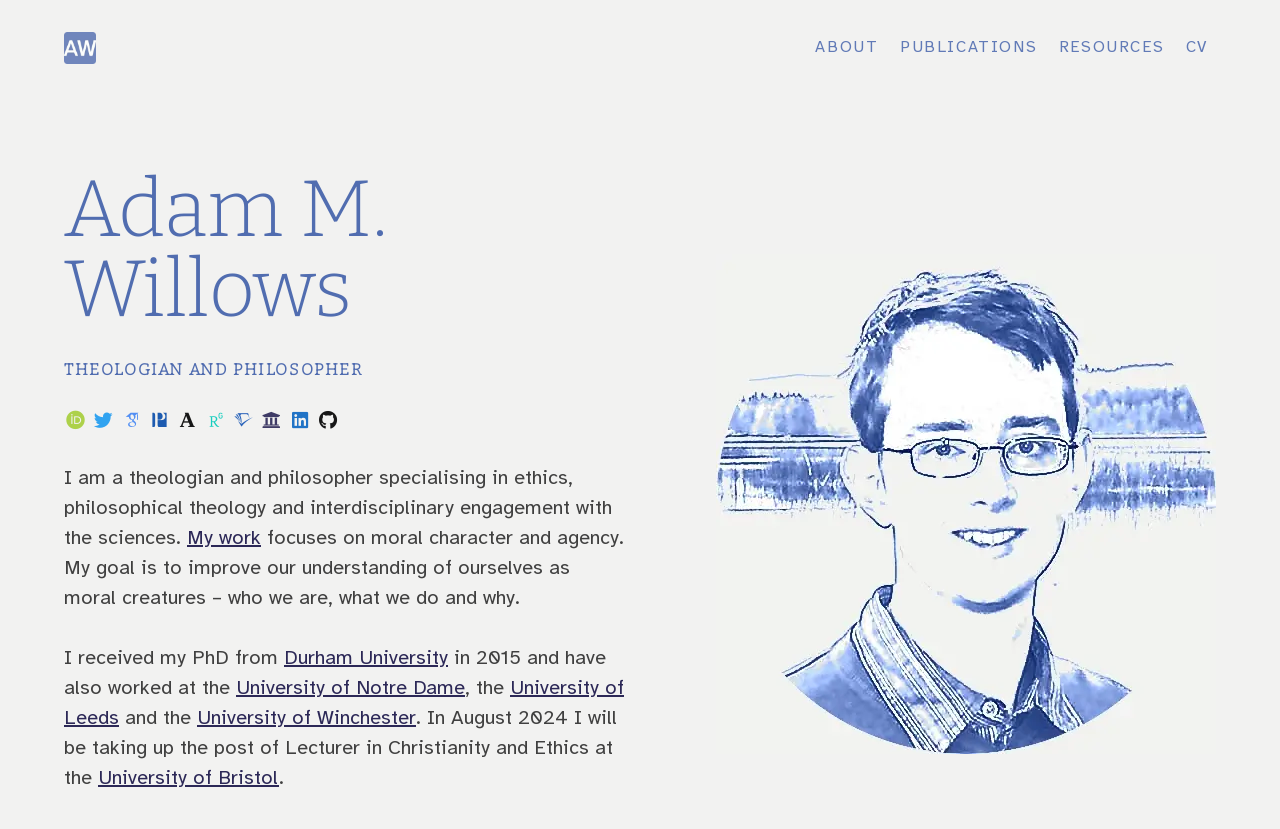Pinpoint the bounding box coordinates of the area that must be clicked to complete this instruction: "View Adam M. Willows' profile picture".

[0.559, 0.306, 0.95, 0.909]